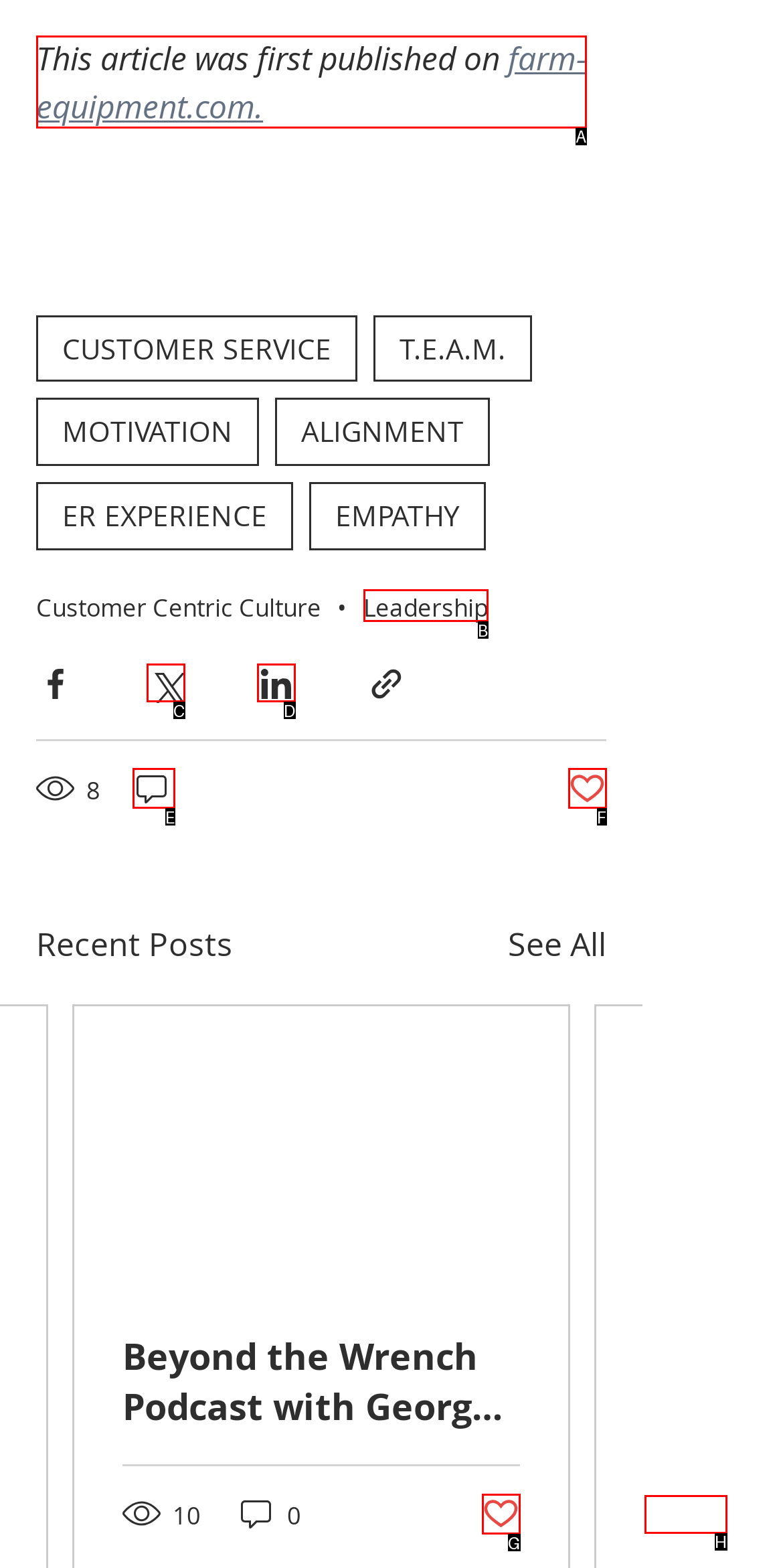Select the option that matches this description: aria-label="Share via Twitter"
Answer by giving the letter of the chosen option.

C